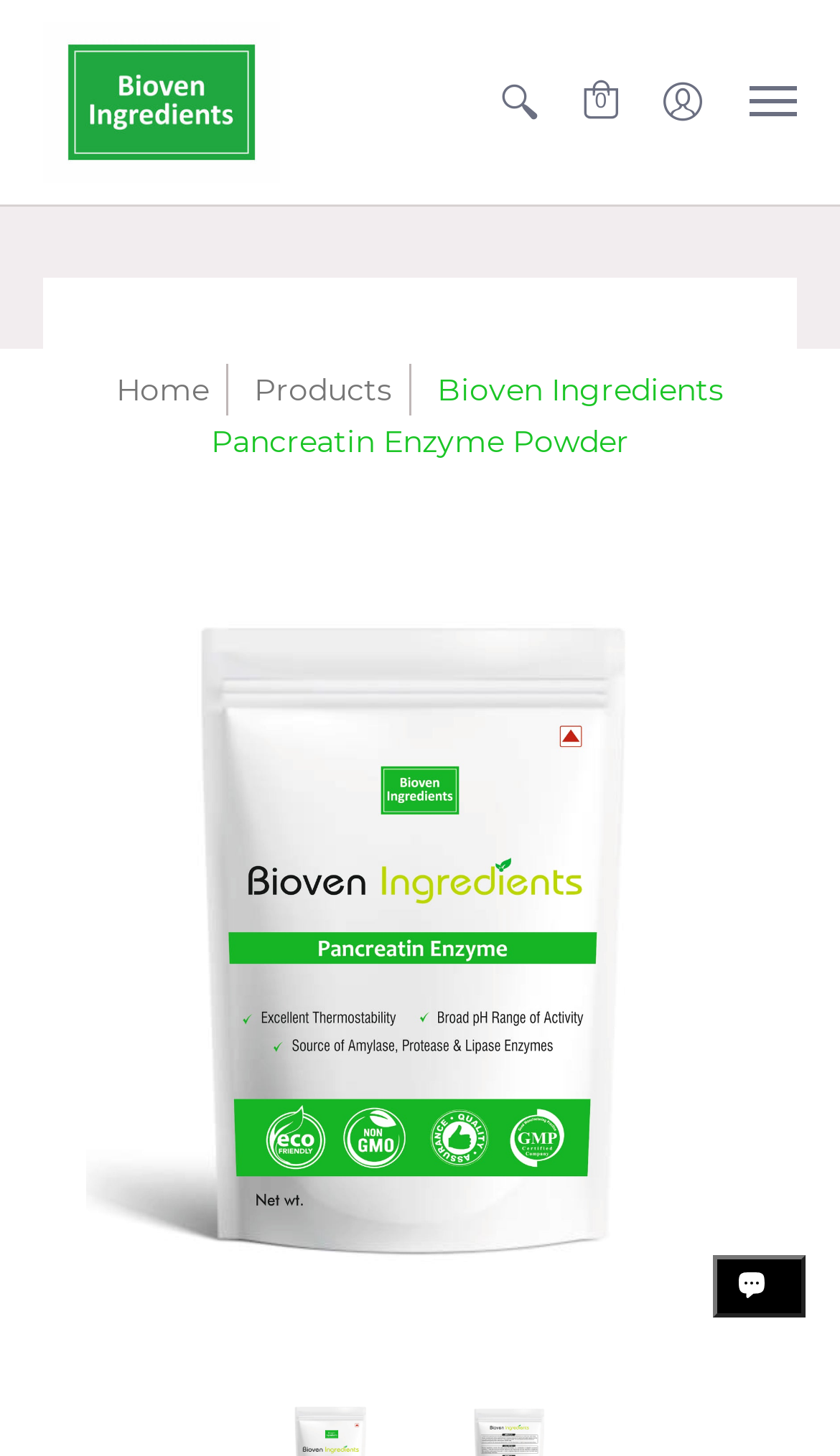What is the discount offered on Pancreatin Enzyme Powder?
Use the information from the screenshot to give a comprehensive response to the question.

The discount is mentioned on the top of the webpage, where it says 'Buy Pancreatin Enzyme (Powder) online at flat 15% OFF - Bioven Ingredients | Online Ingredients'.